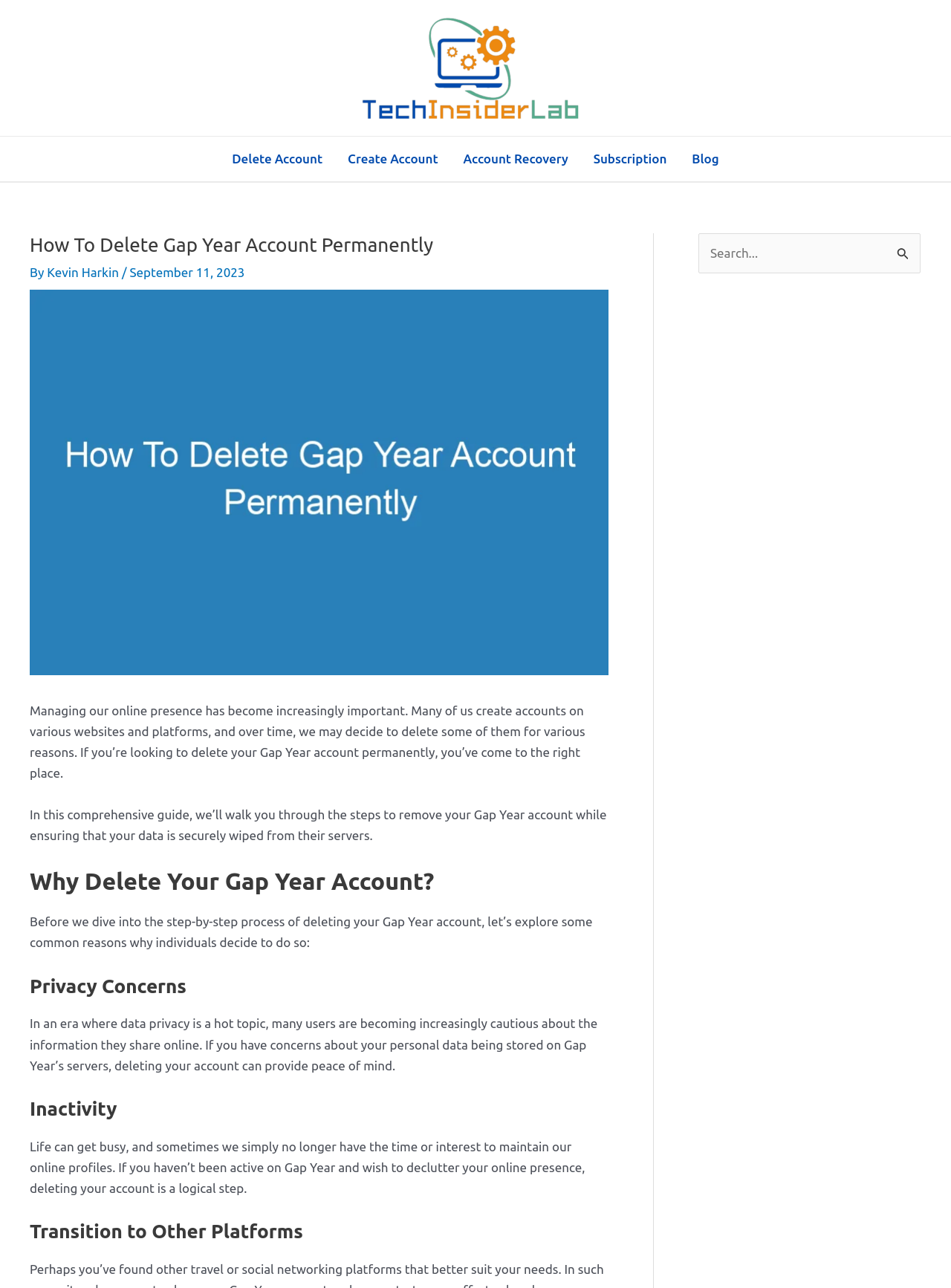What is the topic of the article?
Based on the image, answer the question with as much detail as possible.

The article's title is 'How To Delete Gap Year Account Permanently', and the content is about deleting a Gap Year account and the reasons why individuals may want to do so.